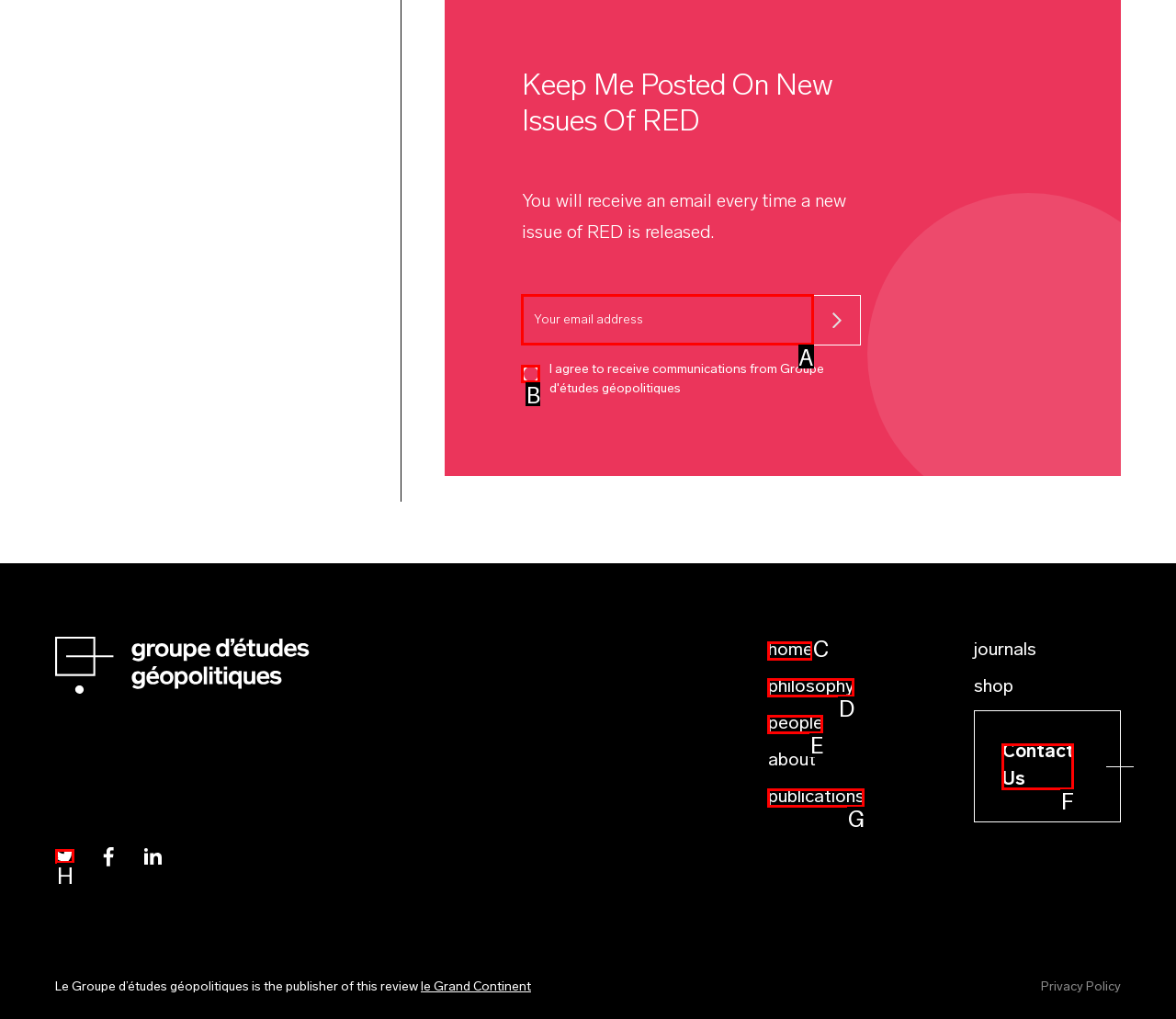Choose the letter of the element that should be clicked to complete the task: Agree to receive communications
Answer with the letter from the possible choices.

B